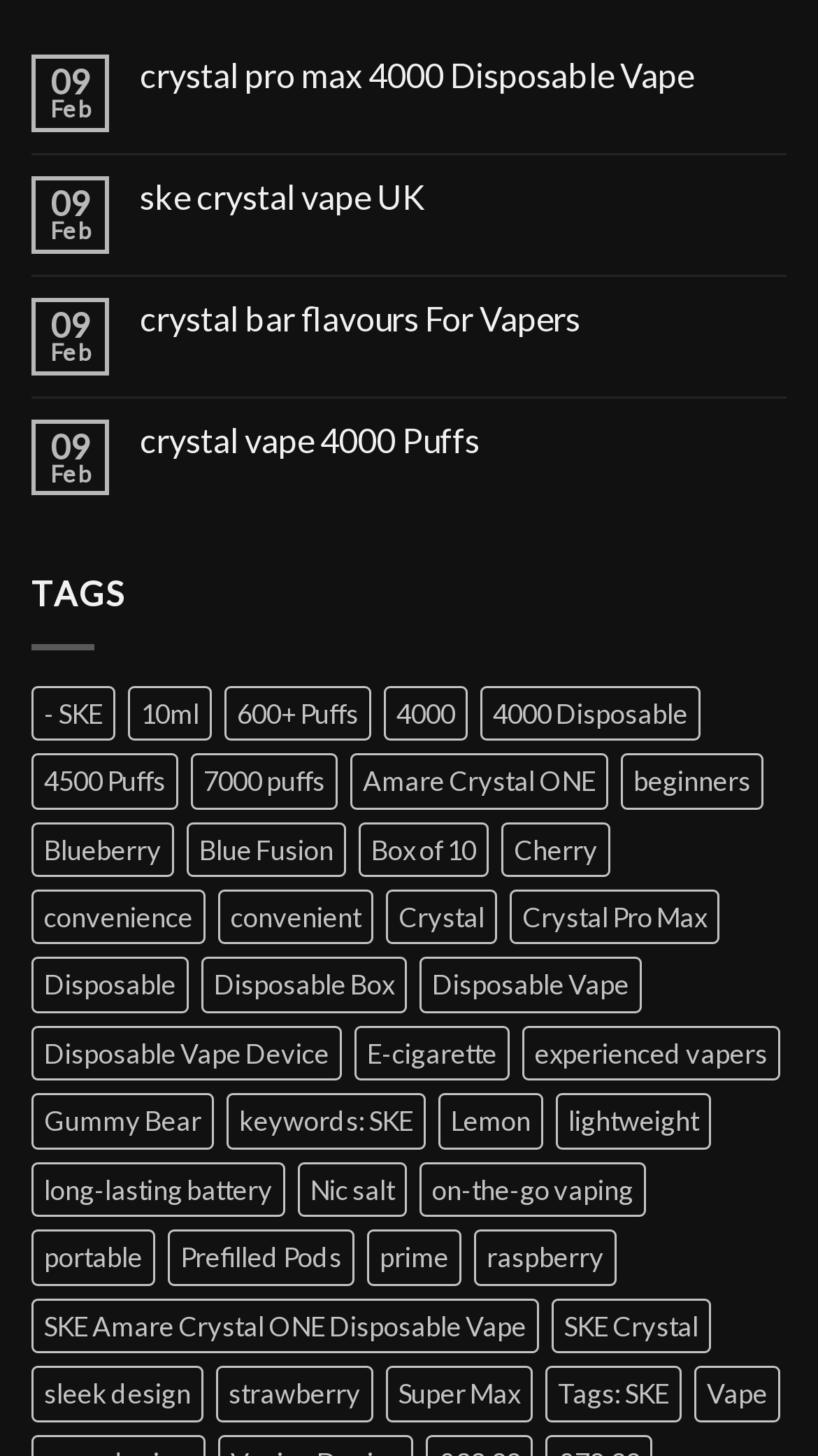What is the purpose of the links on the webpage?
Please respond to the question with a detailed and well-explained answer.

The webpage contains a list of links with descriptive text, such as 'SKE Crystal ONE', '4000 Puffs', and 'Blueberry'. These links are likely used to filter products based on specific criteria, such as brand, flavor, or puff count.